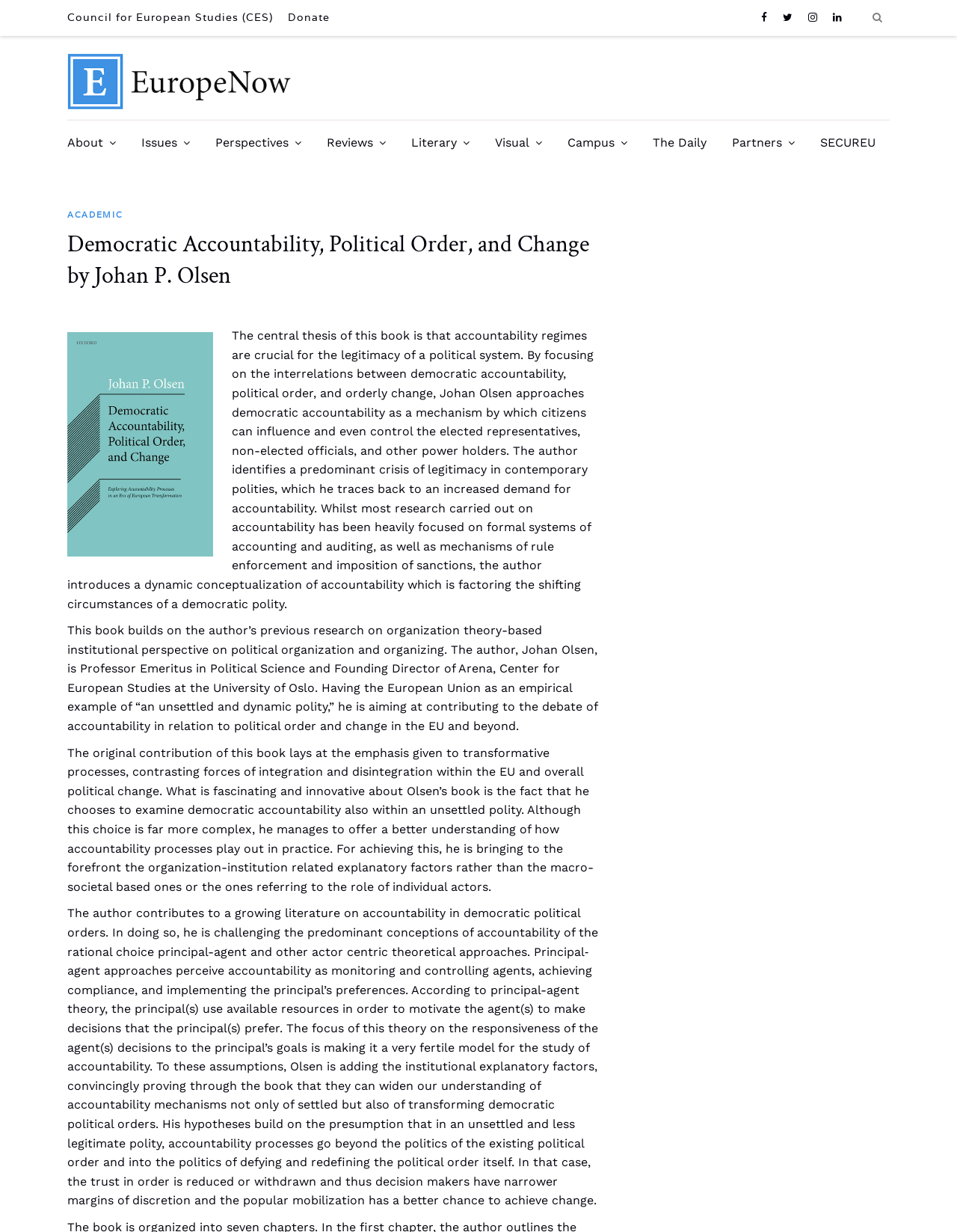Identify the coordinates of the bounding box for the element described below: "519-318-9003". Return the coordinates as four float numbers between 0 and 1: [left, top, right, bottom].

None